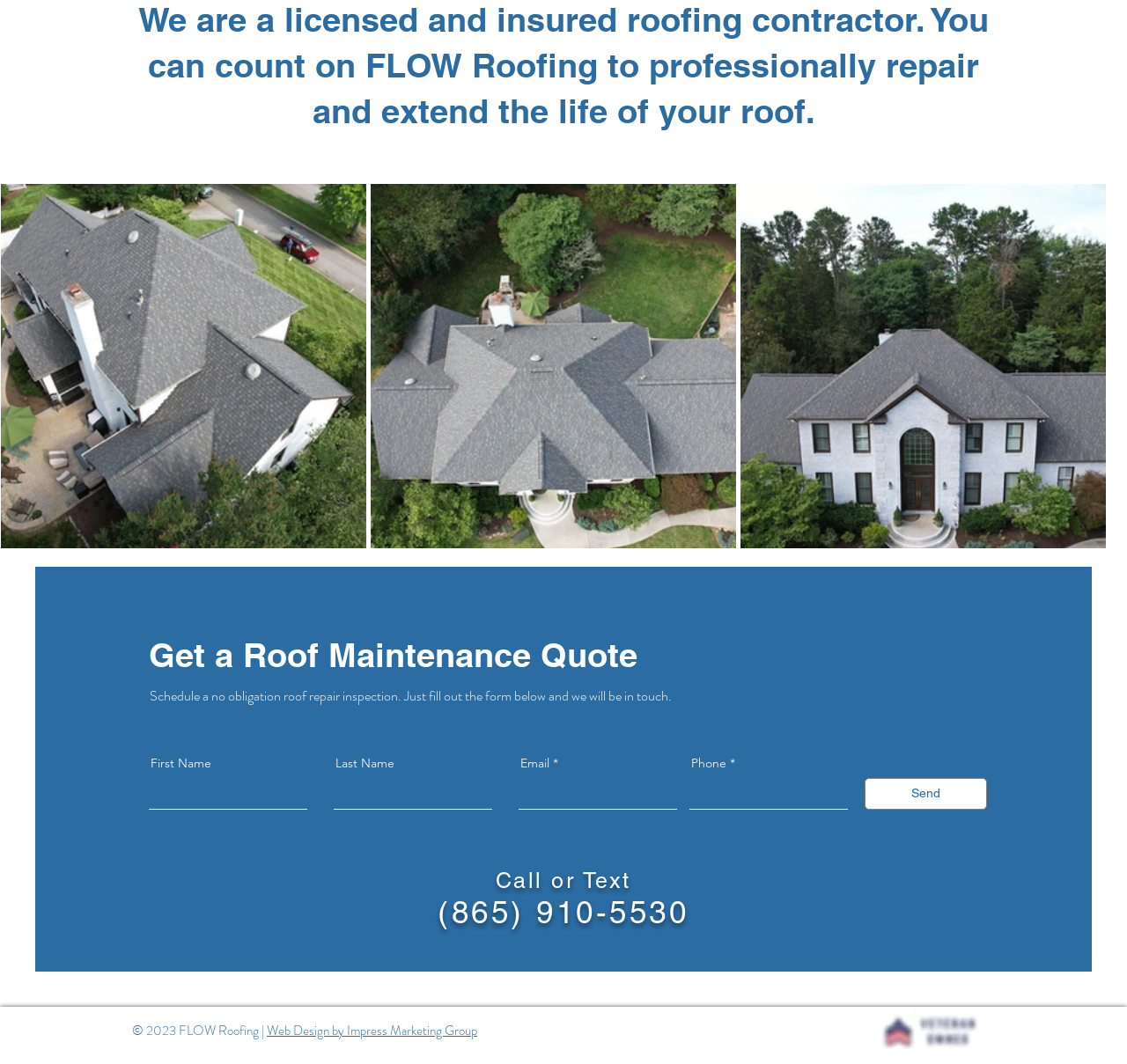Is the phone number a clickable link?
Refer to the screenshot and respond with a concise word or phrase.

Yes